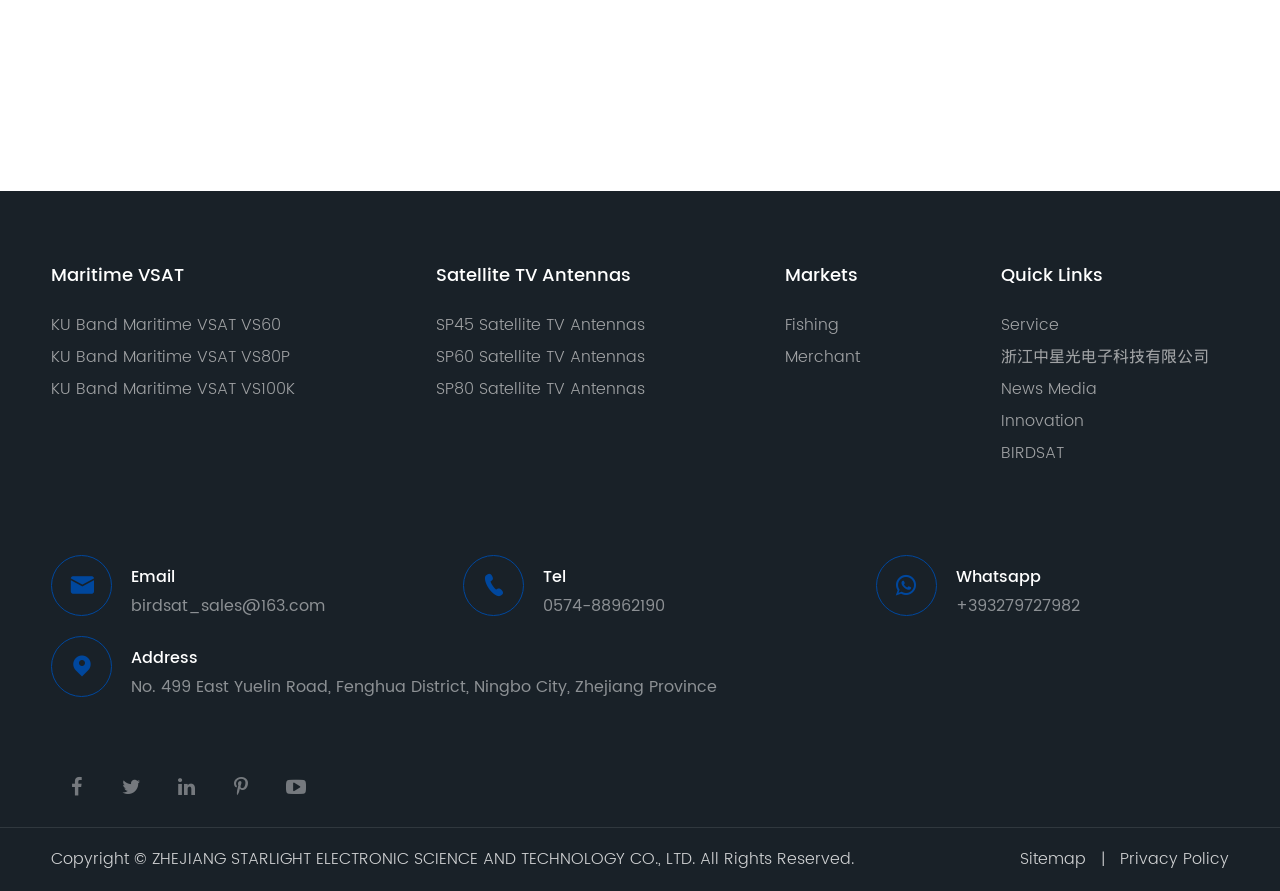What is the email address for sales?
Based on the content of the image, thoroughly explain and answer the question.

I found the email address for sales by looking at the contact information section of the webpage. The email address is 'birdsat_sales@163.com'.